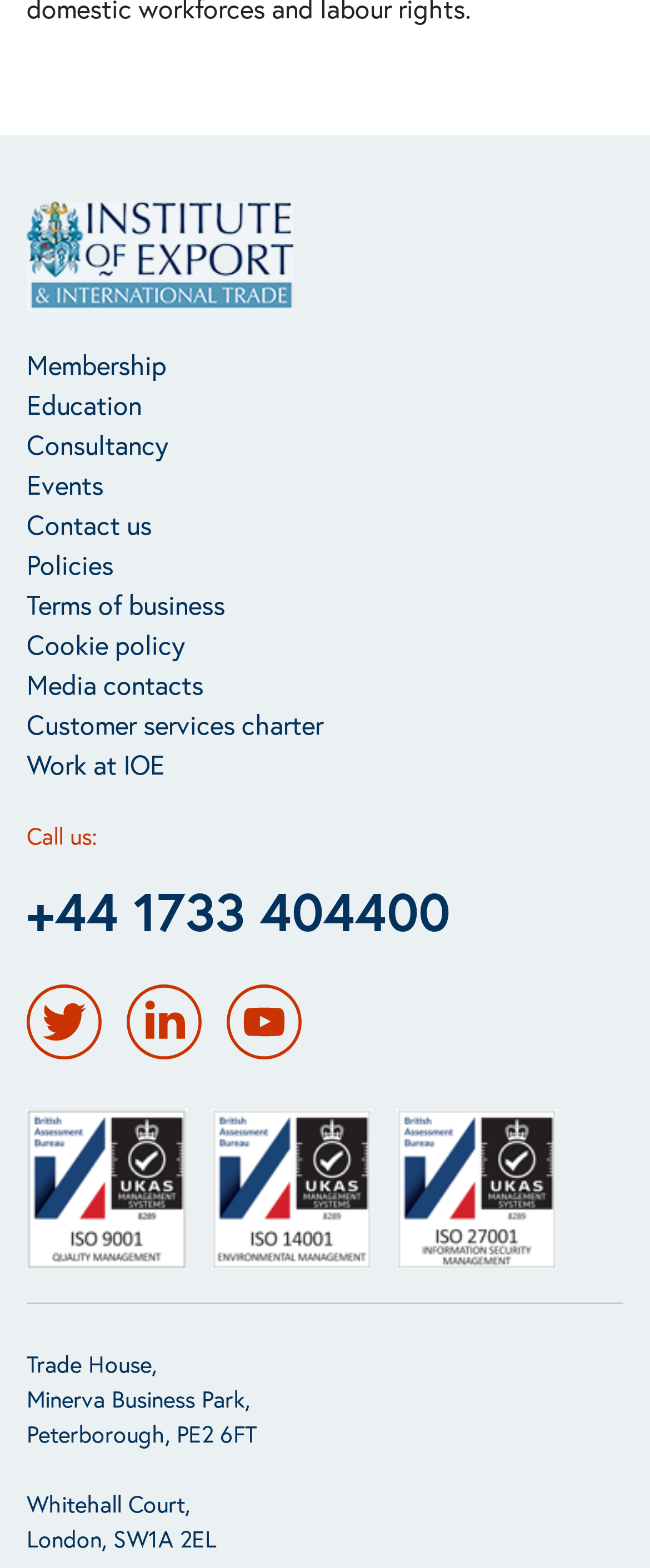Calculate the bounding box coordinates for the UI element based on the following description: "Policies". Ensure the coordinates are four float numbers between 0 and 1, i.e., [left, top, right, bottom].

[0.041, 0.347, 0.497, 0.373]